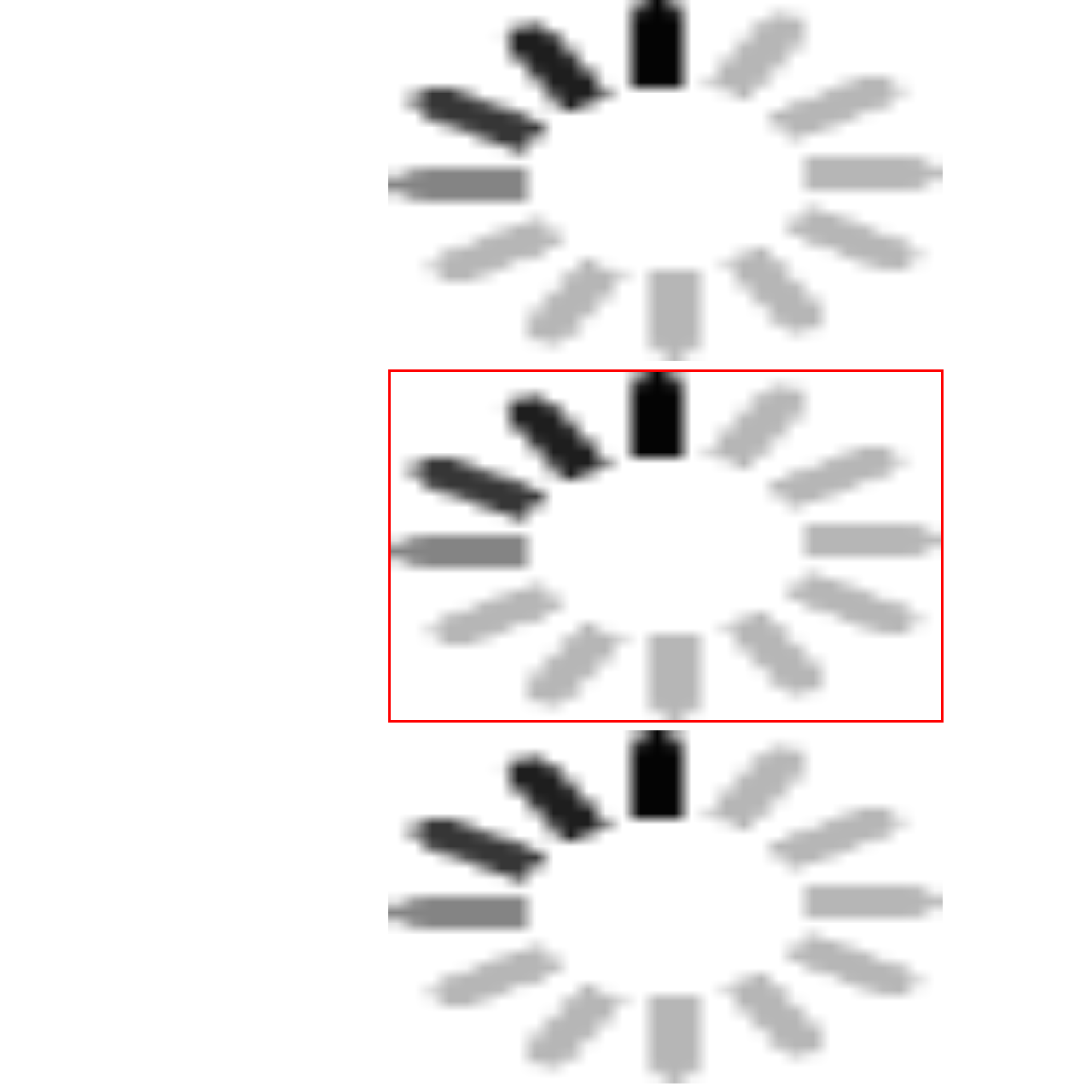What products does the company offer?
Please examine the image within the red bounding box and provide a comprehensive answer based on the visual details you observe.

According to the caption, the company's offerings include a variety of auto parts, which is a significant aspect of their presence in the automotive industry.